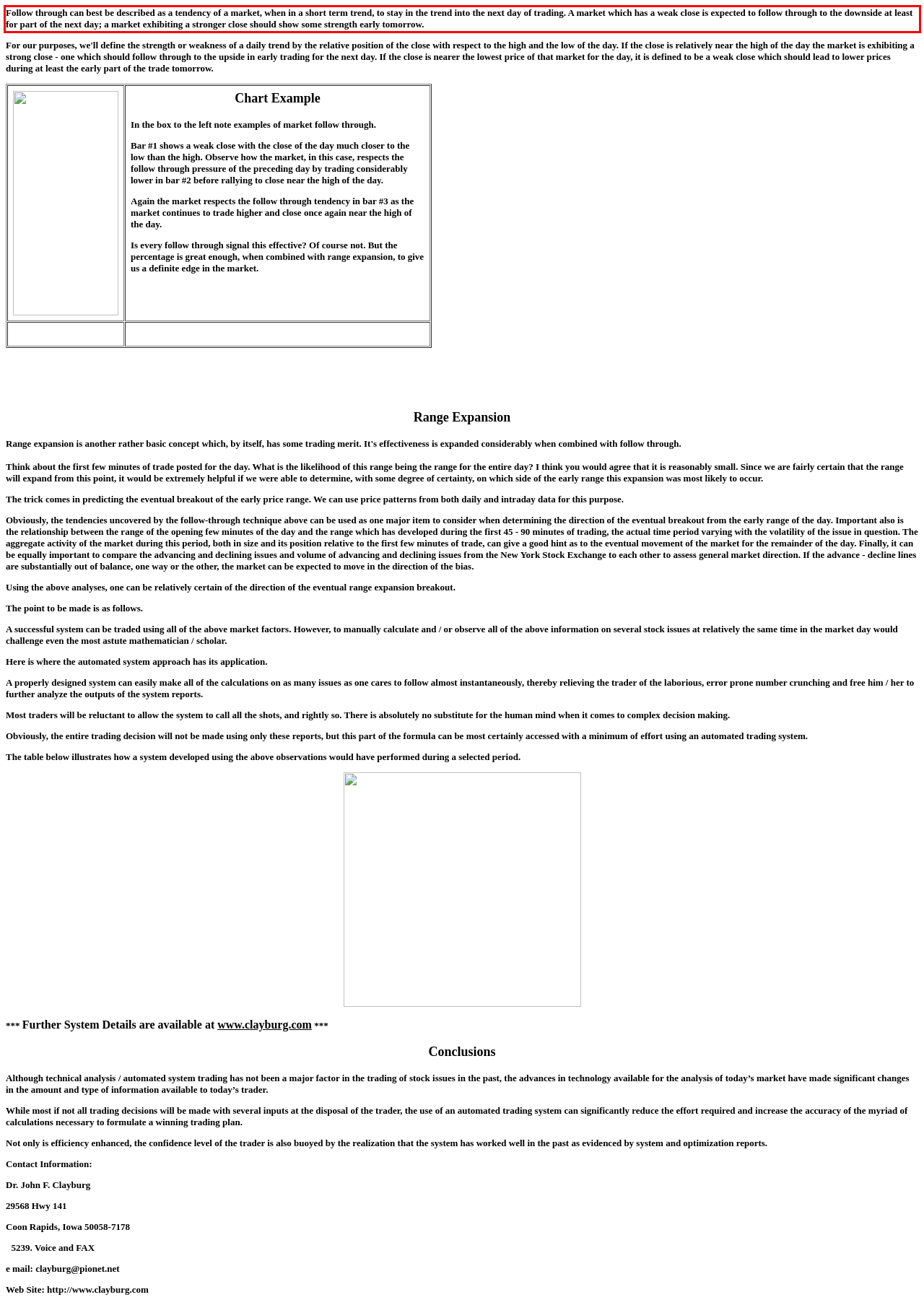You are given a webpage screenshot with a red bounding box around a UI element. Extract and generate the text inside this red bounding box.

Follow through can best be described as a tendency of a market, when in a short term trend, to stay in the trend into the next day of trading. A market which has a weak close is expected to follow through to the downside at least for part of the next day; a market exhibiting a stronger close should show some strength early tomorrow.